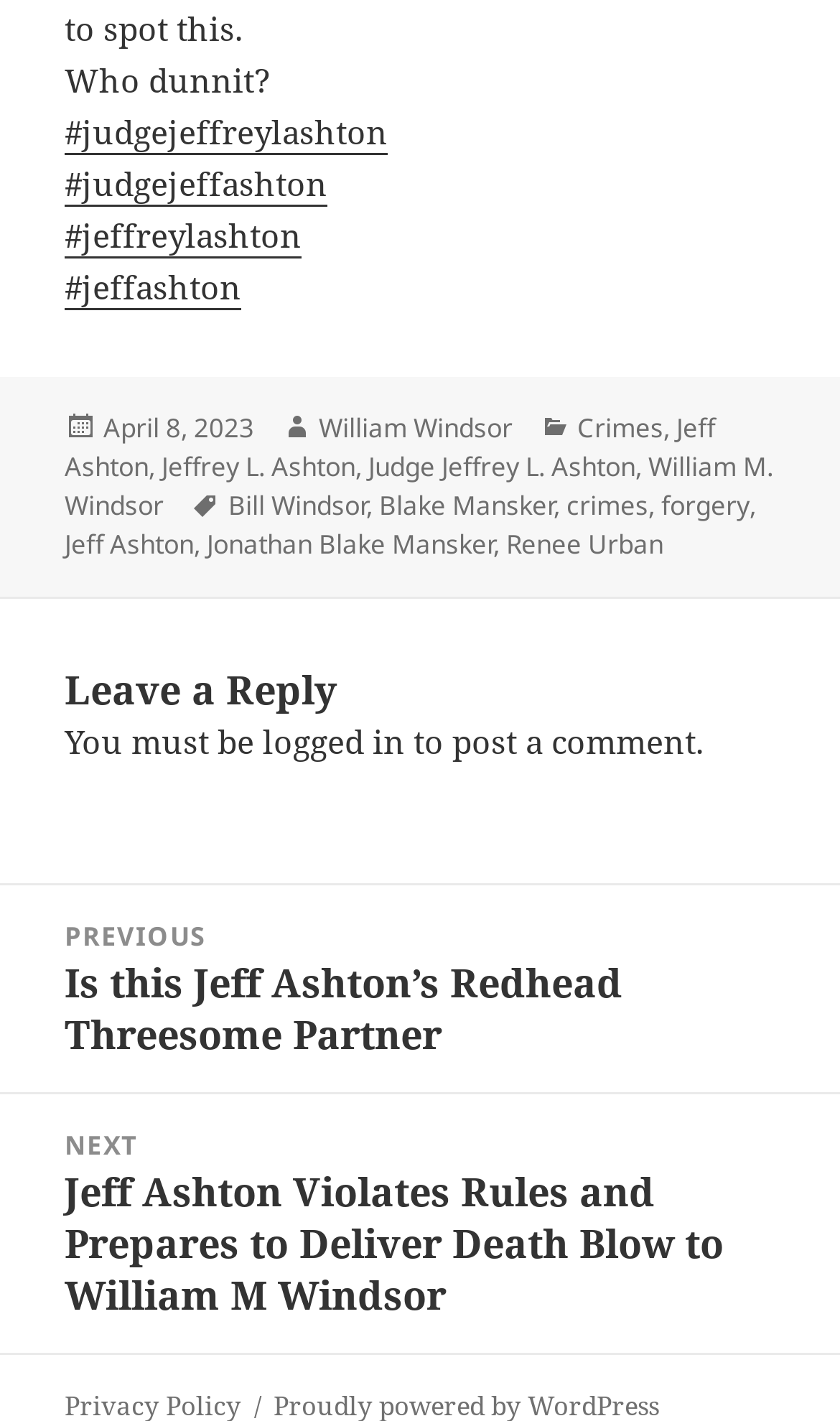Please analyze the image and give a detailed answer to the question:
What is the date of this post?

I found the date by looking at the footer section of the webpage, where it says 'Posted on' followed by a link 'April 8, 2023'.